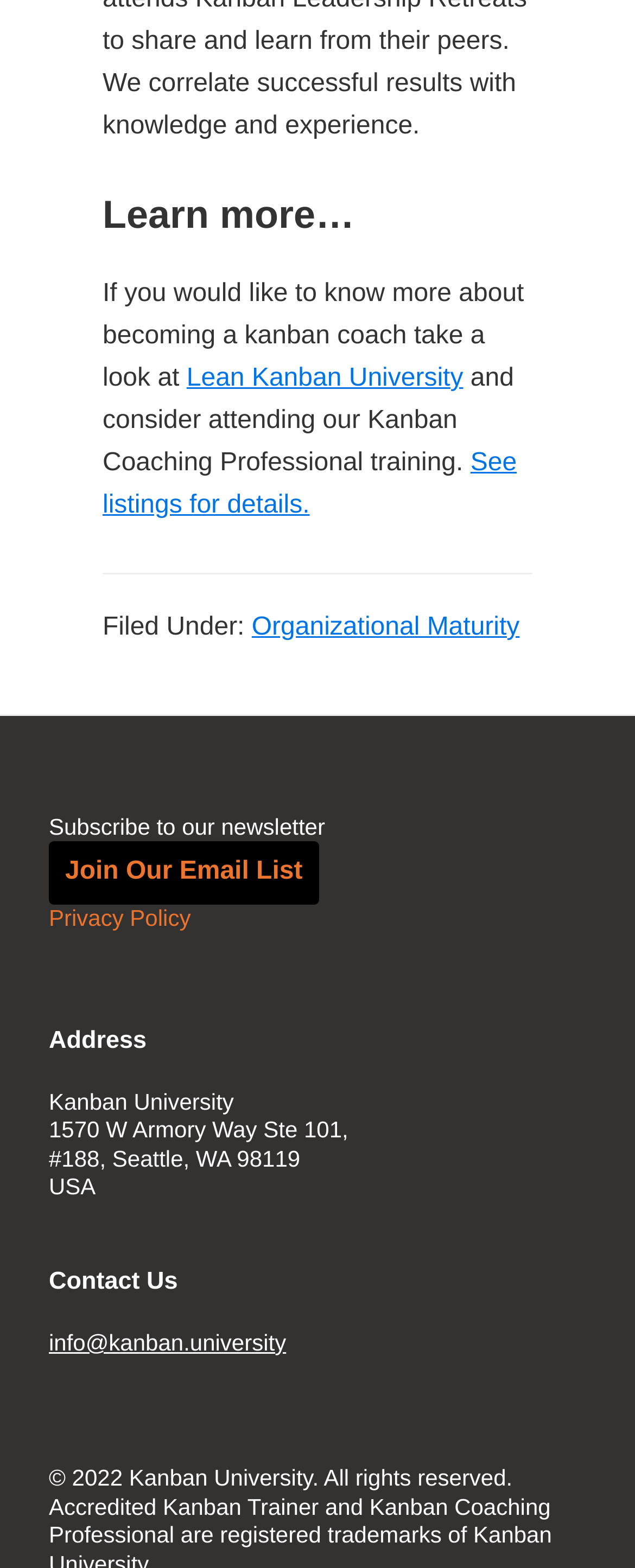Determine the bounding box coordinates of the element's region needed to click to follow the instruction: "Learn more about becoming a kanban coach". Provide these coordinates as four float numbers between 0 and 1, formatted as [left, top, right, bottom].

[0.162, 0.124, 0.838, 0.154]